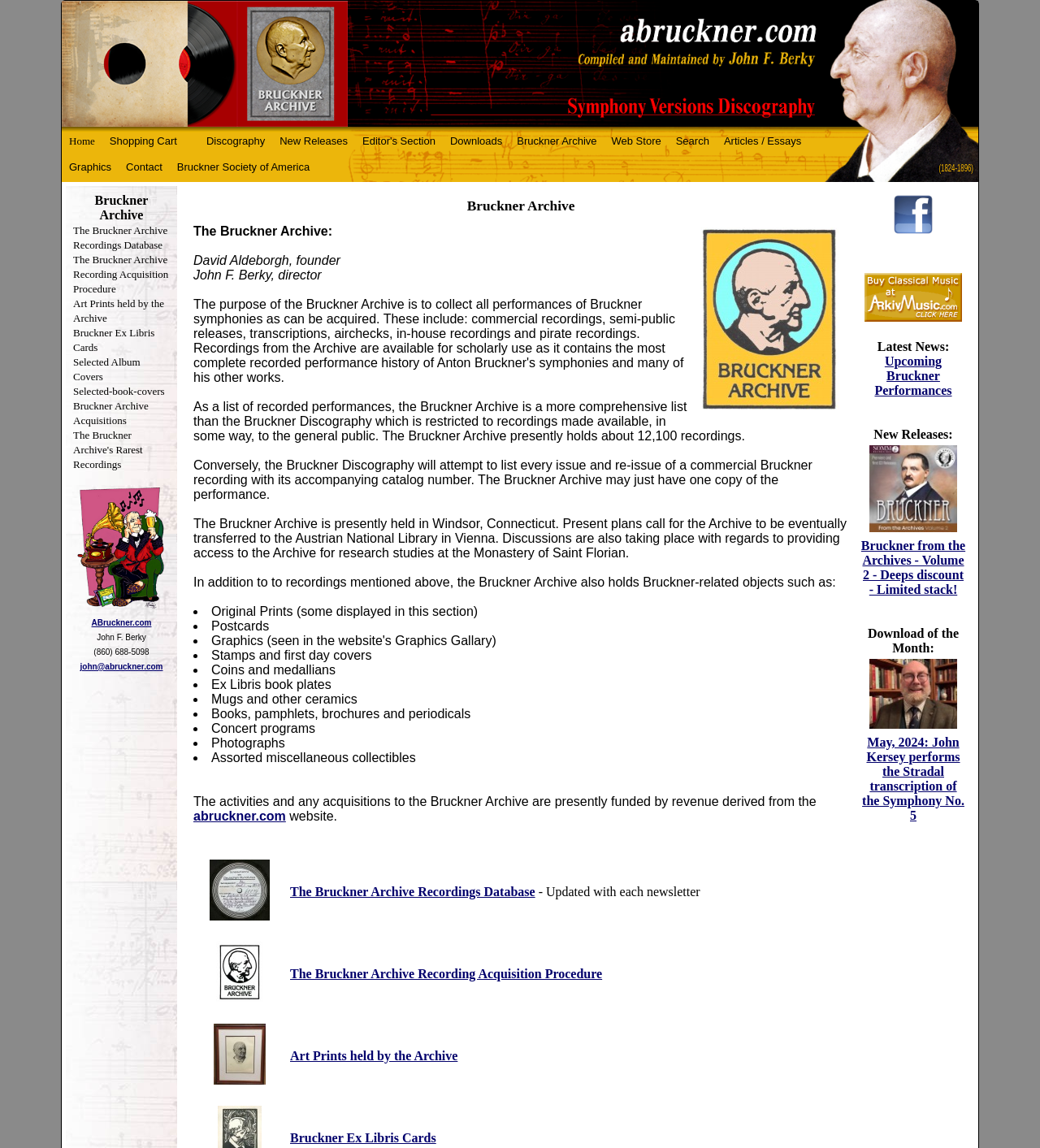Please find the bounding box coordinates of the element that must be clicked to perform the given instruction: "Click the 'Facebook' link". The coordinates should be four float numbers from 0 to 1, i.e., [left, top, right, bottom].

None